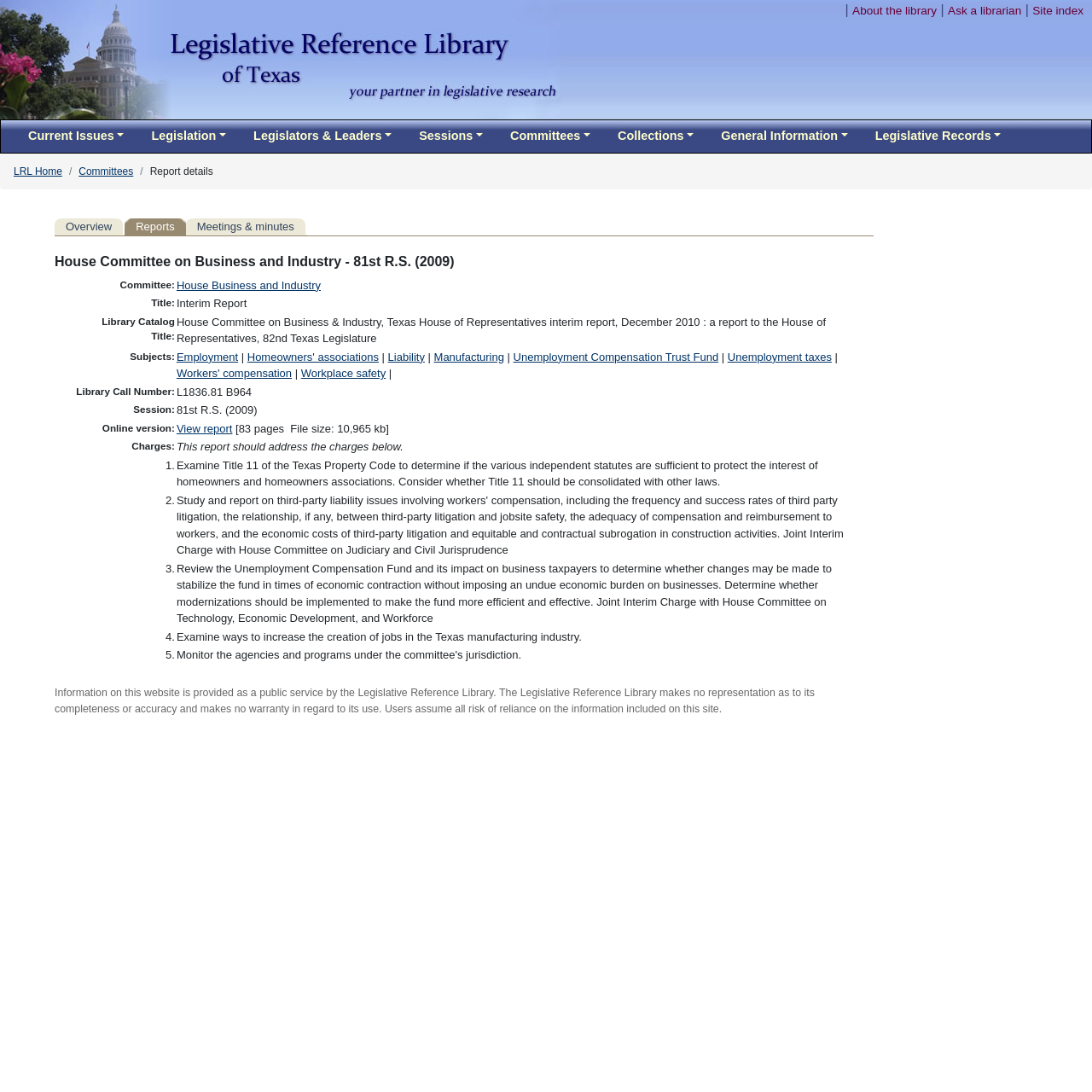Please specify the bounding box coordinates of the clickable section necessary to execute the following command: "Click the 'Reports' link".

[0.114, 0.2, 0.17, 0.215]